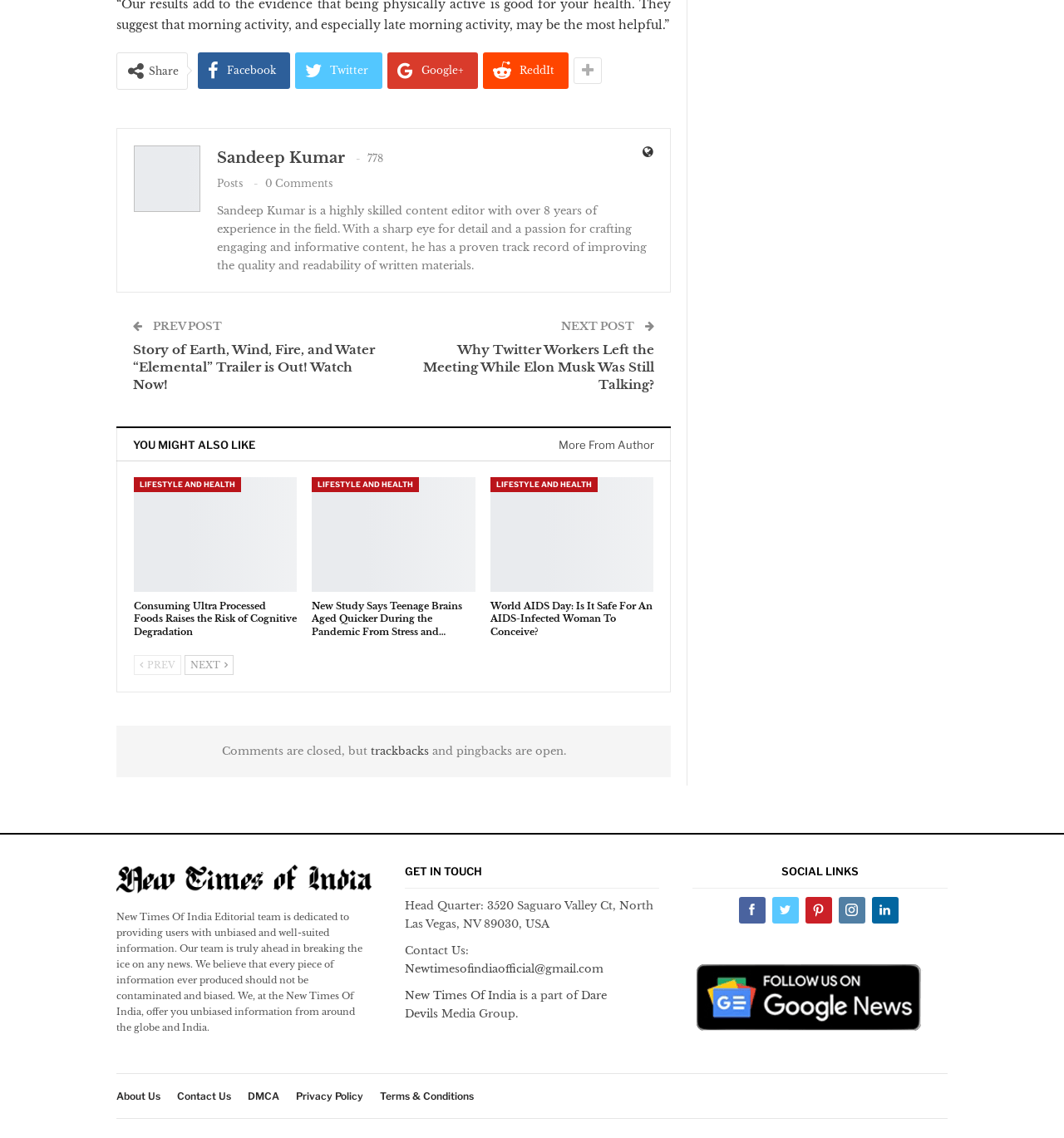Please locate the bounding box coordinates of the element's region that needs to be clicked to follow the instruction: "View the previous post". The bounding box coordinates should be provided as four float numbers between 0 and 1, i.e., [left, top, right, bottom].

[0.141, 0.281, 0.209, 0.293]